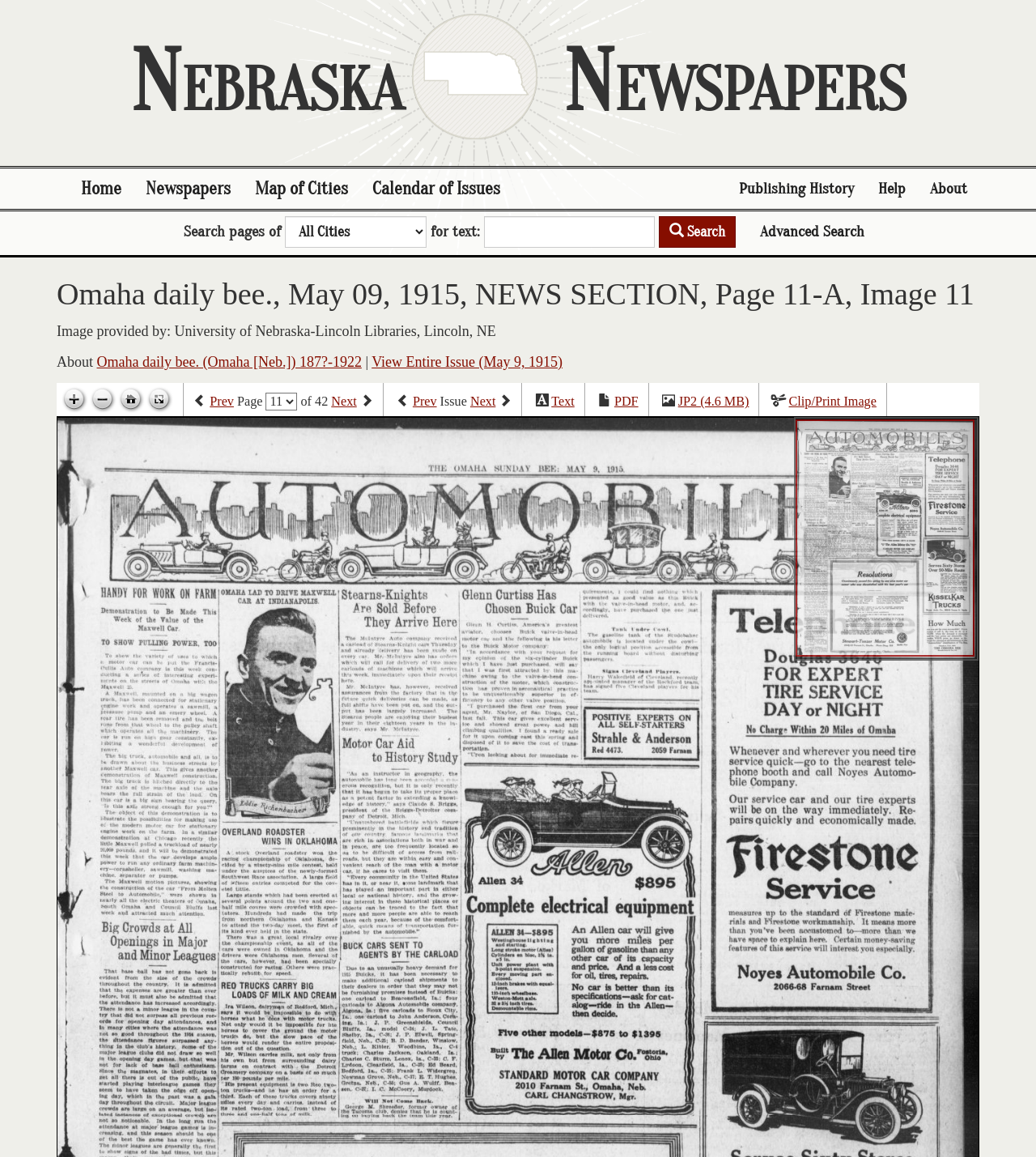Determine the bounding box for the UI element described here: "Publishing History".

[0.702, 0.146, 0.836, 0.181]